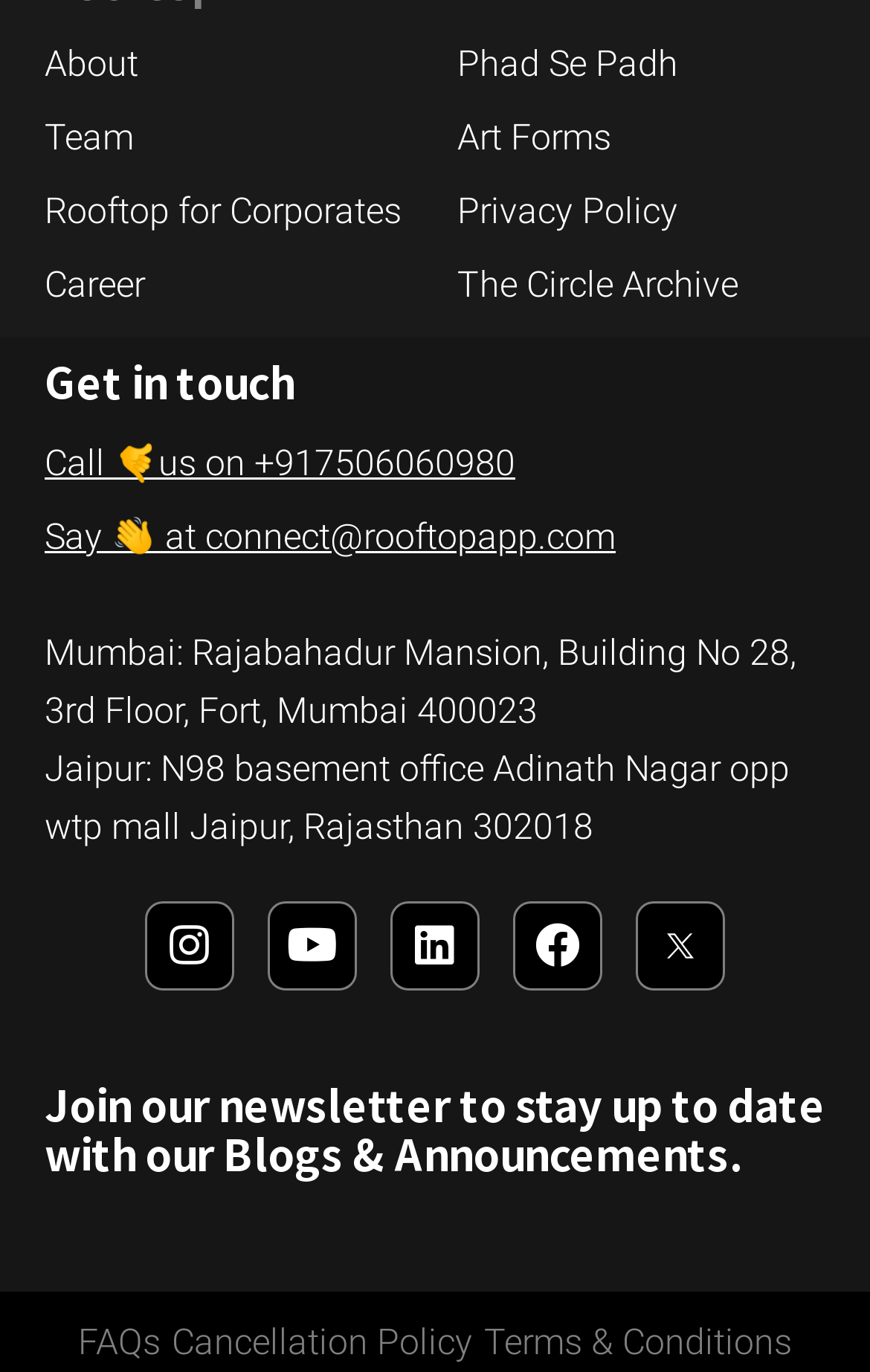Please specify the bounding box coordinates in the format (top-left x, top-left y, bottom-right x, bottom-right y), with all values as floating point numbers between 0 and 1. Identify the bounding box of the UI element described by: Cheyanne Hancock

None